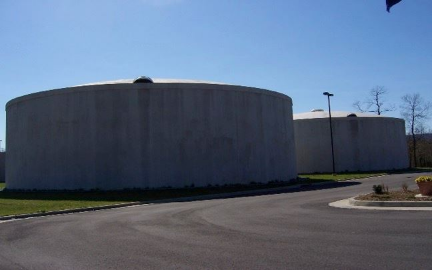Based on the image, give a detailed response to the question: What is the purpose of the water storage tanks?

The tanks are an integral part of the water supply system, as they store clean, safe water that is pumped into pipes for distribution to homes and businesses throughout Salem, ensuring efficient water management for the community.